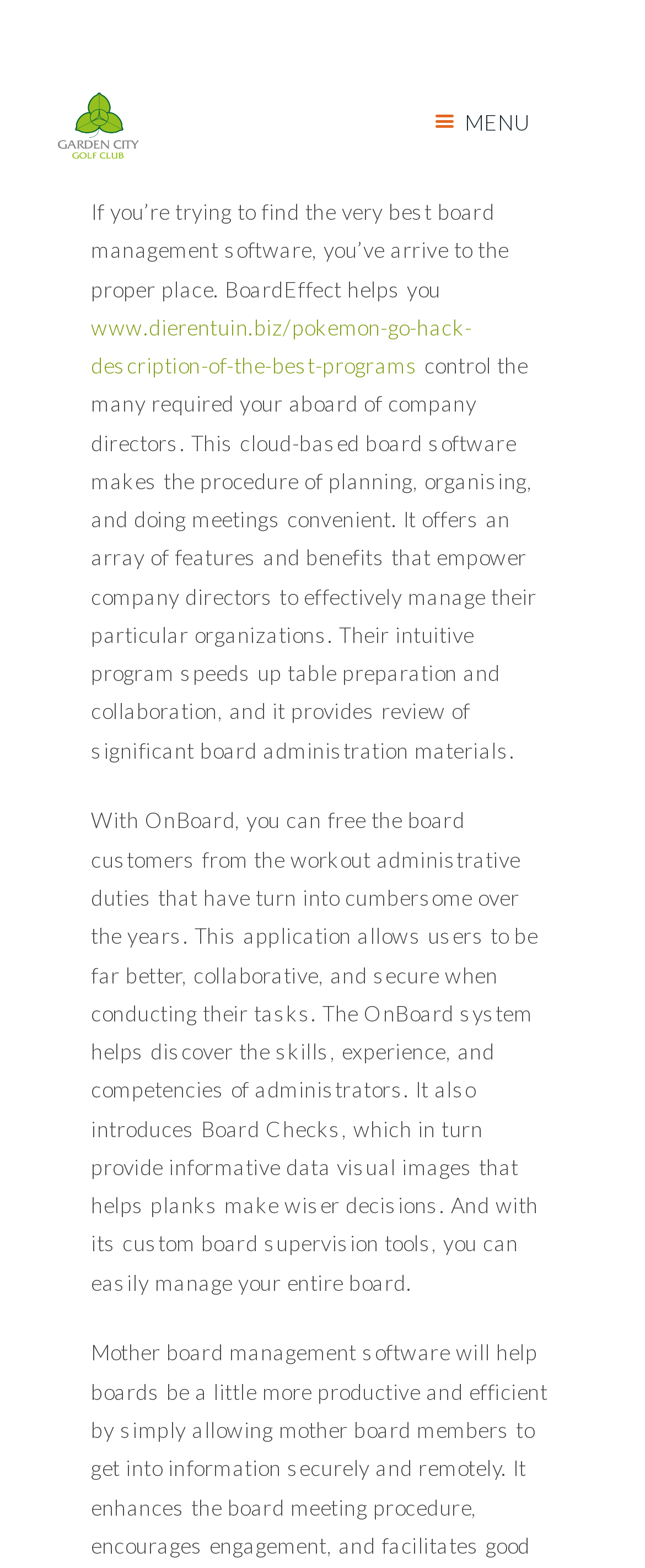What is the focus of BoardEffect?
Provide a comprehensive and detailed answer to the question.

Based on the webpage content, BoardEffect is focused on helping company directors to effectively manage their organizations, providing features and benefits for planning, organizing, and conducting meetings.